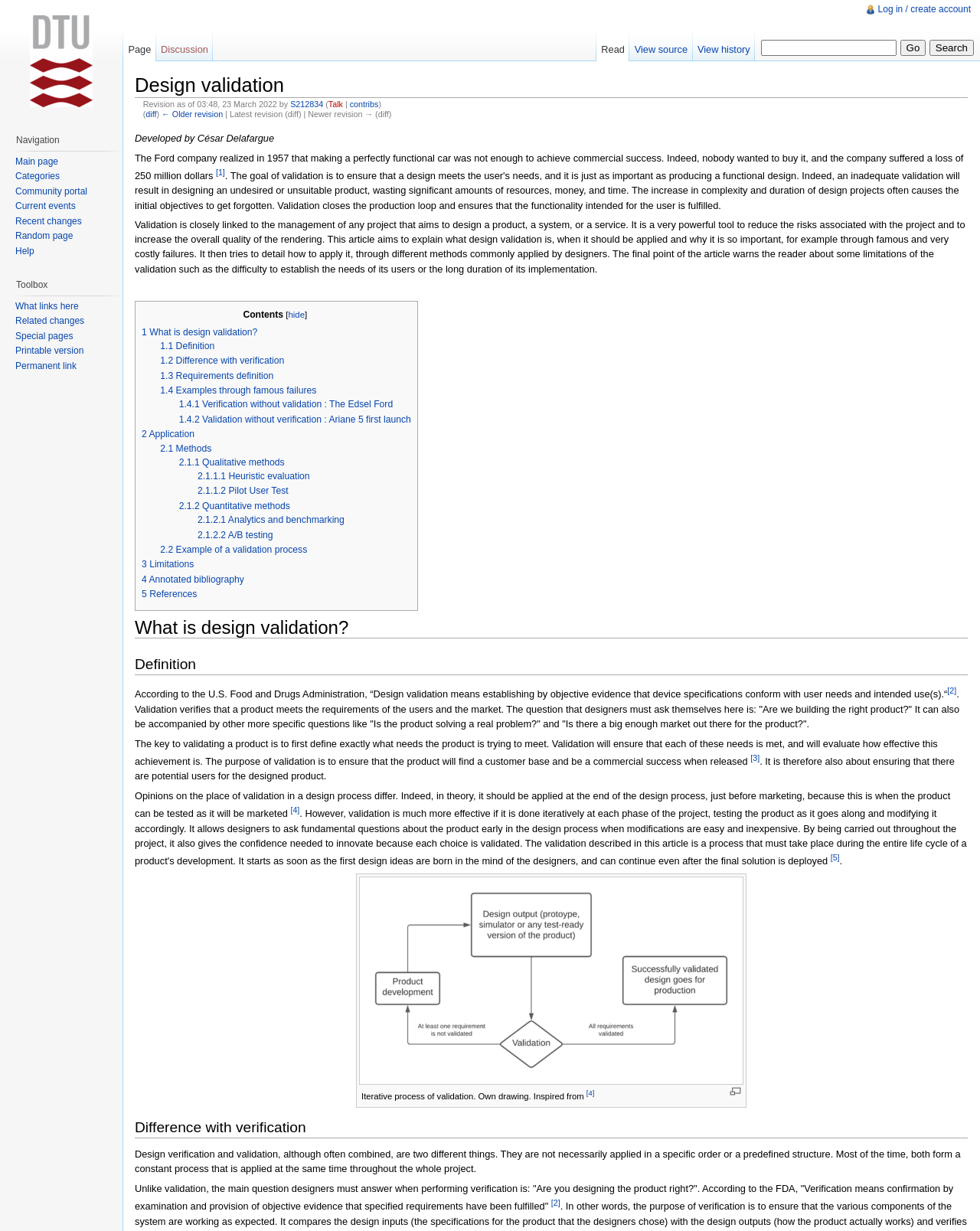Given the element description, predict the bounding box coordinates in the format (top-left x, top-left y, bottom-right x, bottom-right y). Make sure all values are between 0 and 1. Here is the element description: 2.1.1.2 Pilot User Test

[0.202, 0.395, 0.294, 0.403]